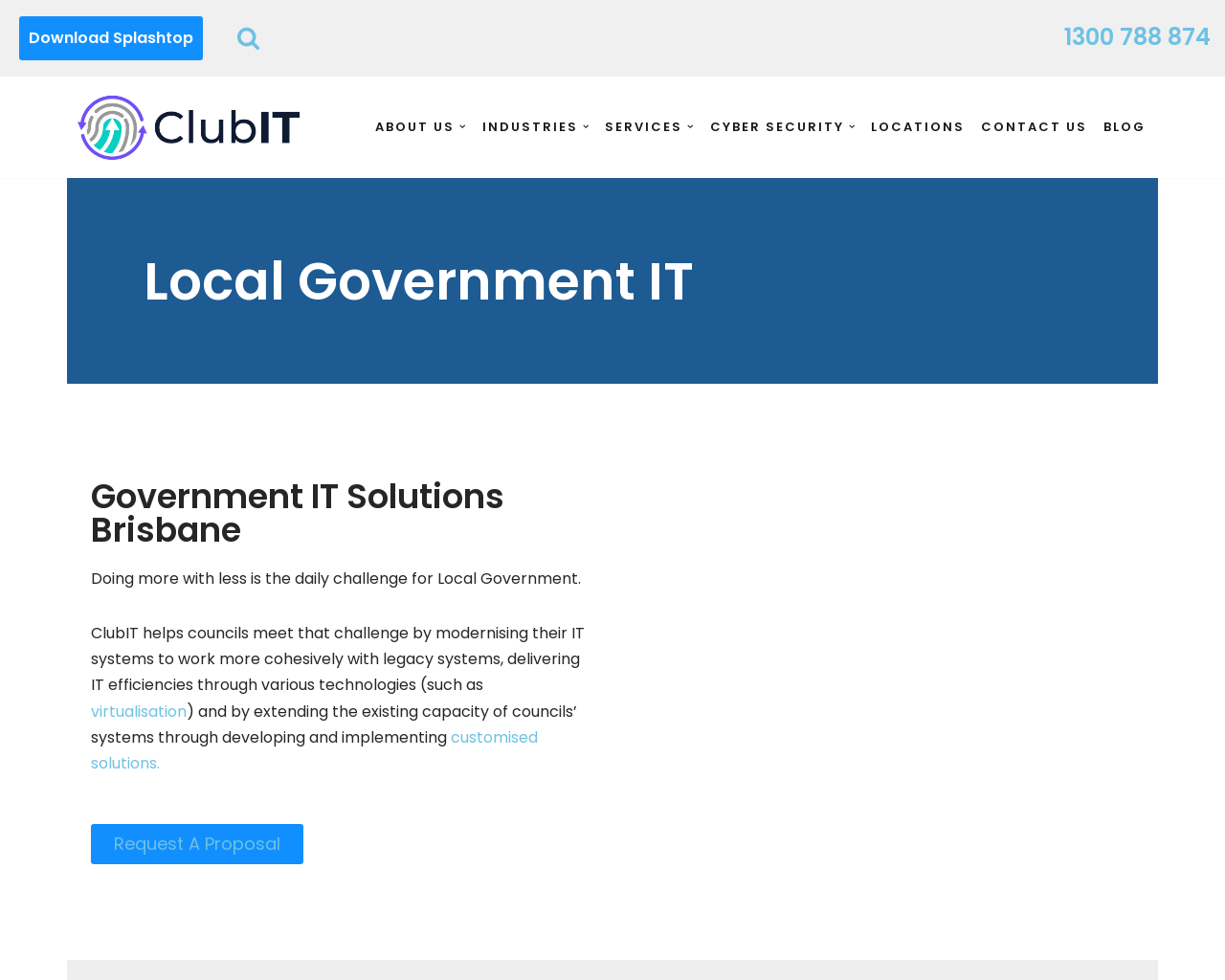Can you find the bounding box coordinates for the element to click on to achieve the instruction: "Learn about ClubIT"?

[0.062, 0.095, 0.246, 0.164]